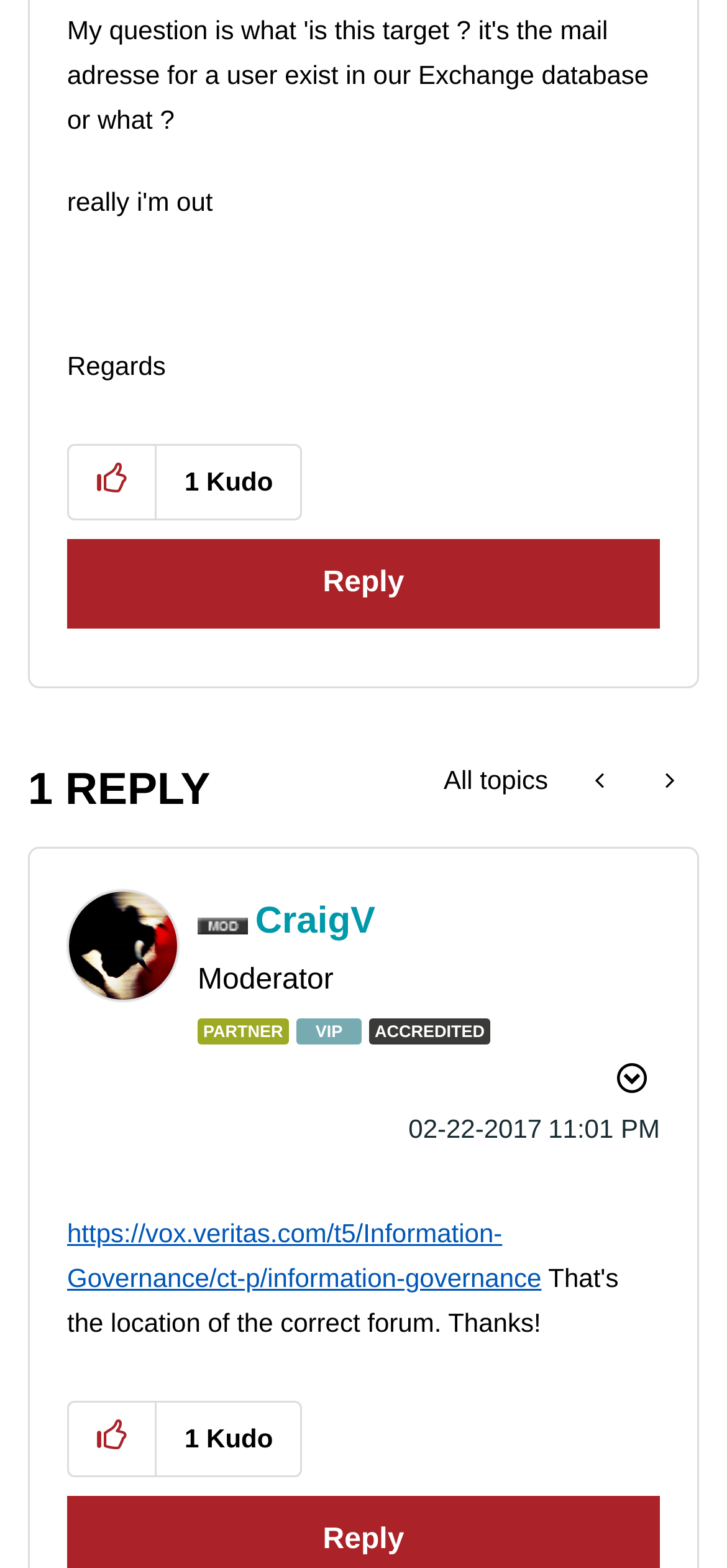Identify the bounding box coordinates for the element you need to click to achieve the following task: "Visit the ABOUT US page". Provide the bounding box coordinates as four float numbers between 0 and 1, in the form [left, top, right, bottom].

None